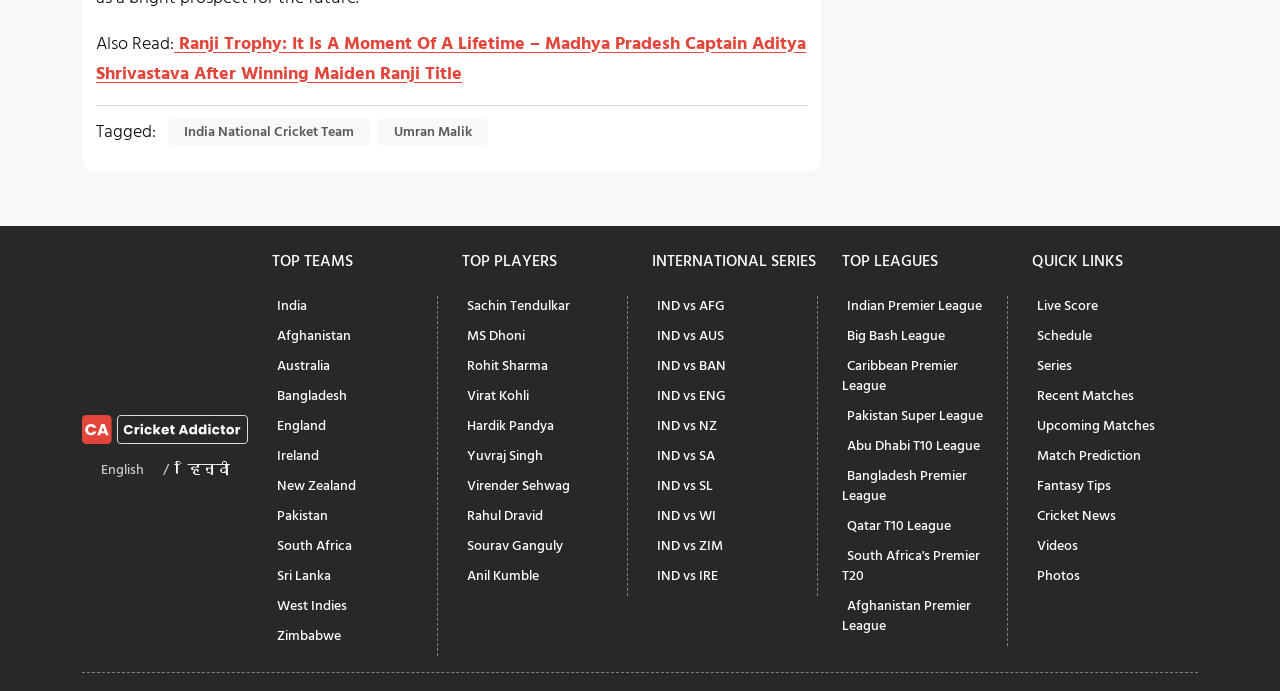Find the bounding box coordinates corresponding to the UI element with the description: "Series". The coordinates should be formatted as [left, top, right, bottom], with values as floats between 0 and 1.

[0.806, 0.504, 0.841, 0.552]